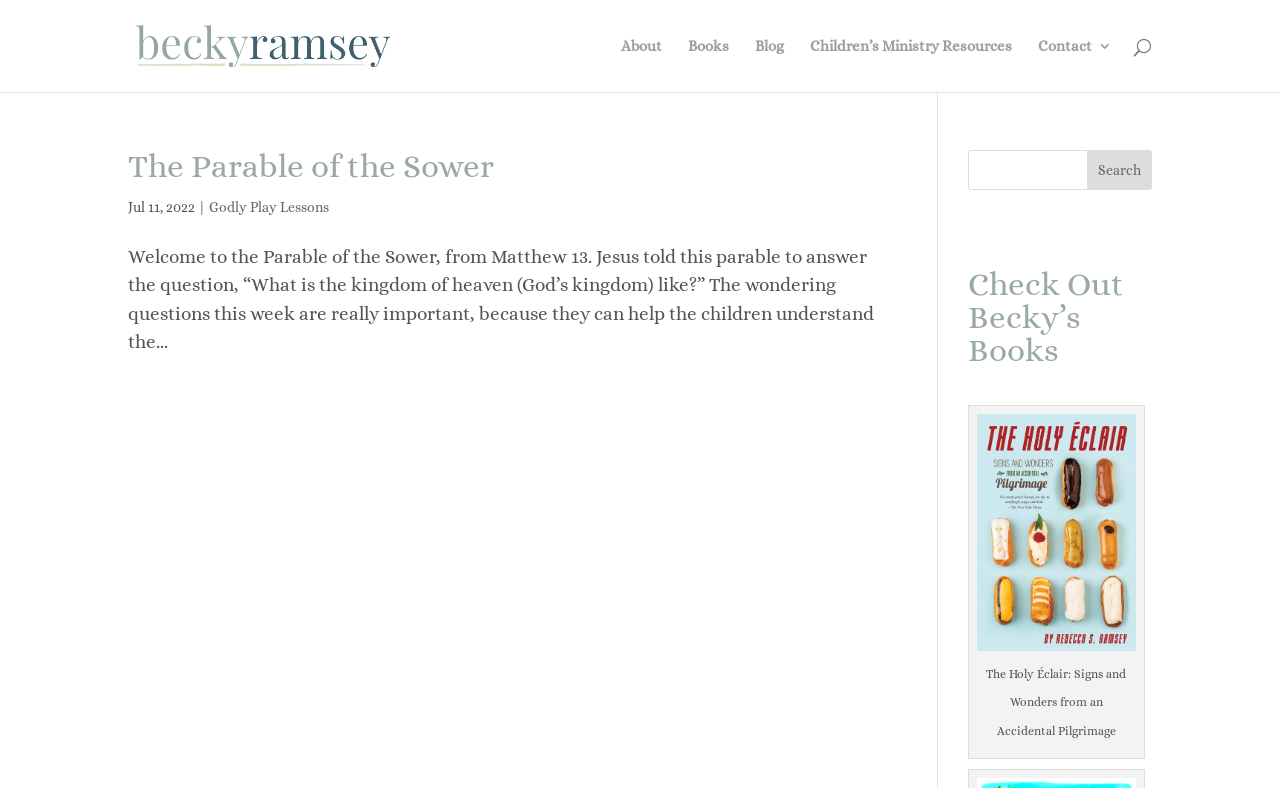Give a detailed explanation of the elements present on the webpage.

This webpage is an archive page for the "Parable of the Sower" on beckyramsey.info. At the top left, there is a link to the website's homepage, accompanied by a small image of the website's logo. 

Below the logo, there is a navigation menu with five links: "About", "Books", "Blog", "Children's Ministry Resources", and "Contact 3", which are aligned horizontally and take up about half of the screen width.

On the top right, there is a search bar with a text input field and a "Search" button. 

The main content of the page is an article with a heading "The Parable of the Sower". Below the heading, there is a link to the same title, followed by a date "Jul 11, 2022", a vertical line, and another link to "Godly Play Lessons". 

The article's main text is a paragraph that explains the parable of the sower from Matthew 13, and its significance. 

On the right side of the page, there is a section with a heading "Check Out Becky's Books". Below the heading, there is a link to a book titled "The Holy Éclair: Signs and Wonders from an Accidental Pilgrimage", accompanied by a small image of the book cover.